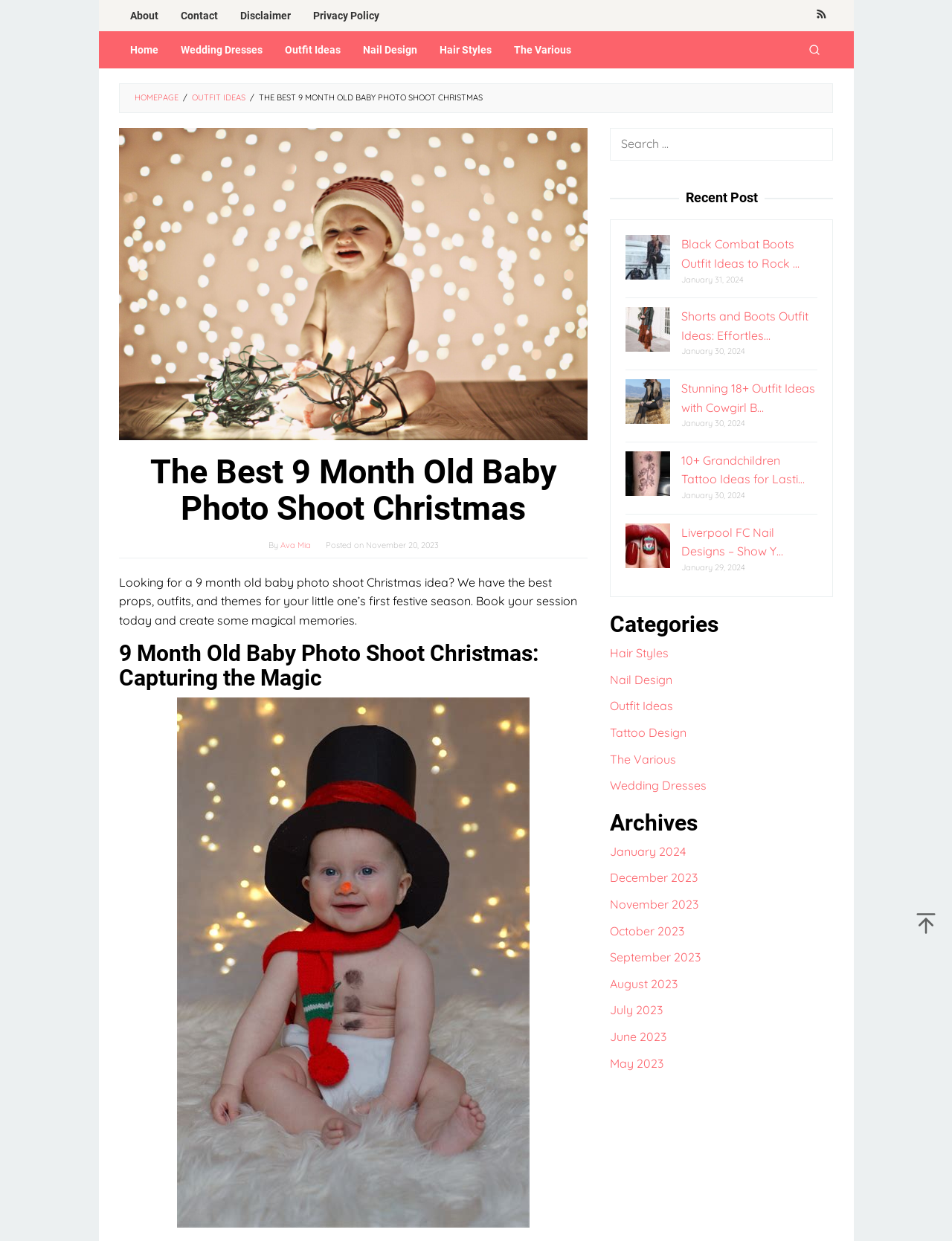Could you determine the bounding box coordinates of the clickable element to complete the instruction: "View recent post about black combat boots outfit ideas"? Provide the coordinates as four float numbers between 0 and 1, i.e., [left, top, right, bottom].

[0.716, 0.191, 0.84, 0.218]